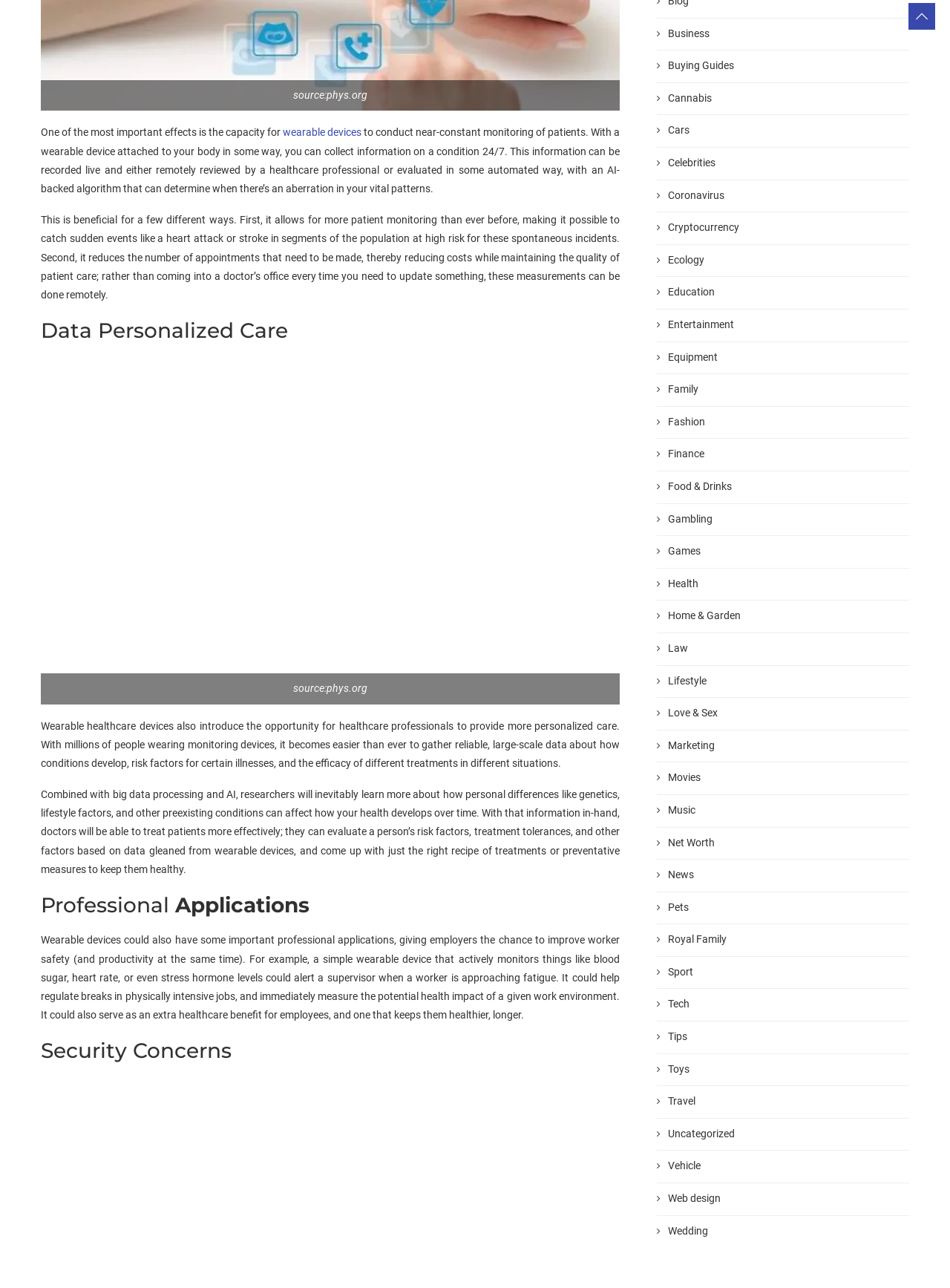What is the benefit of wearable devices in patient monitoring?
Answer the question based on the image using a single word or a brief phrase.

Catch sudden events